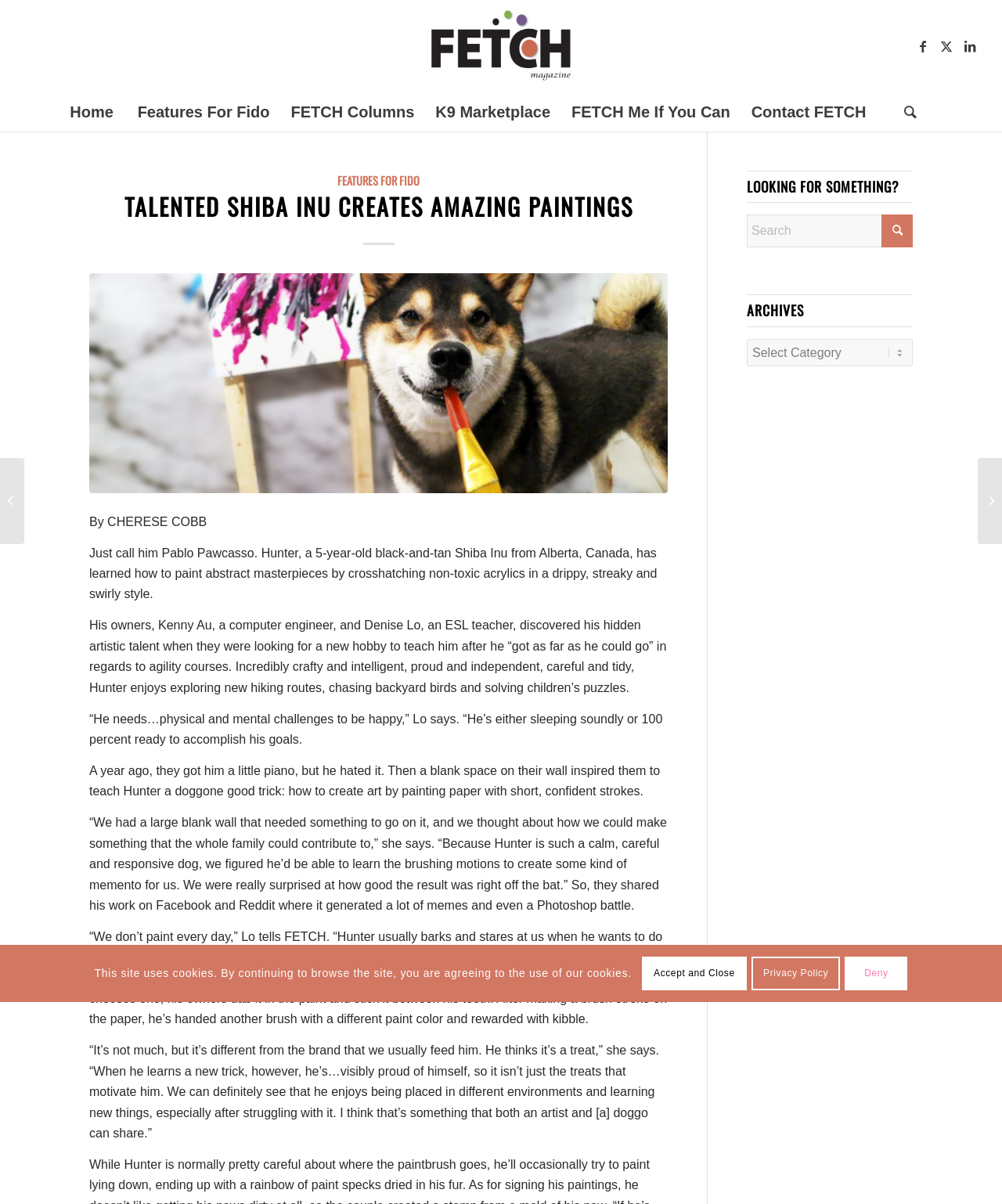Find the headline of the webpage and generate its text content.

TALENTED SHIBA INU CREATES AMAZING PAINTINGS